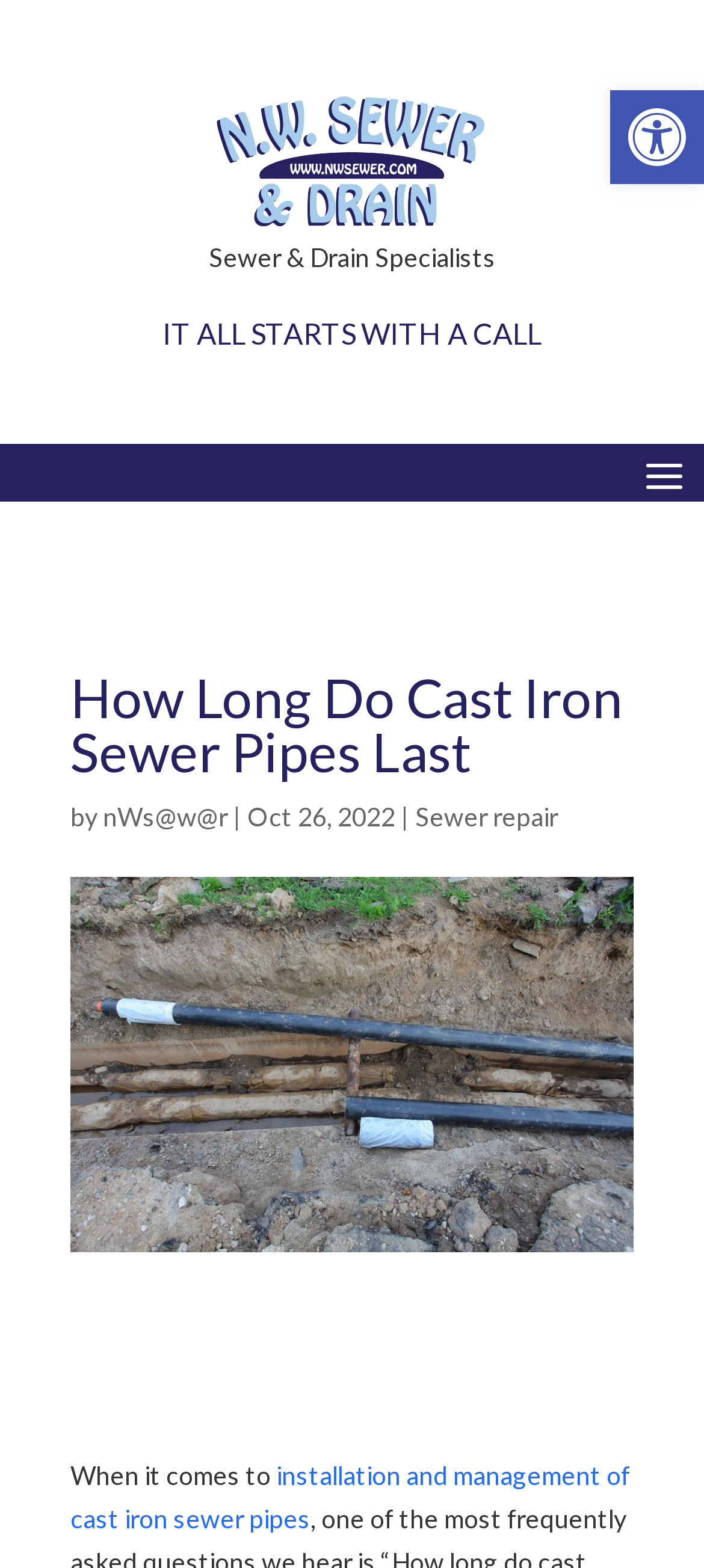Please determine the headline of the webpage and provide its content.

How Long Do Cast Iron Sewer Pipes Last